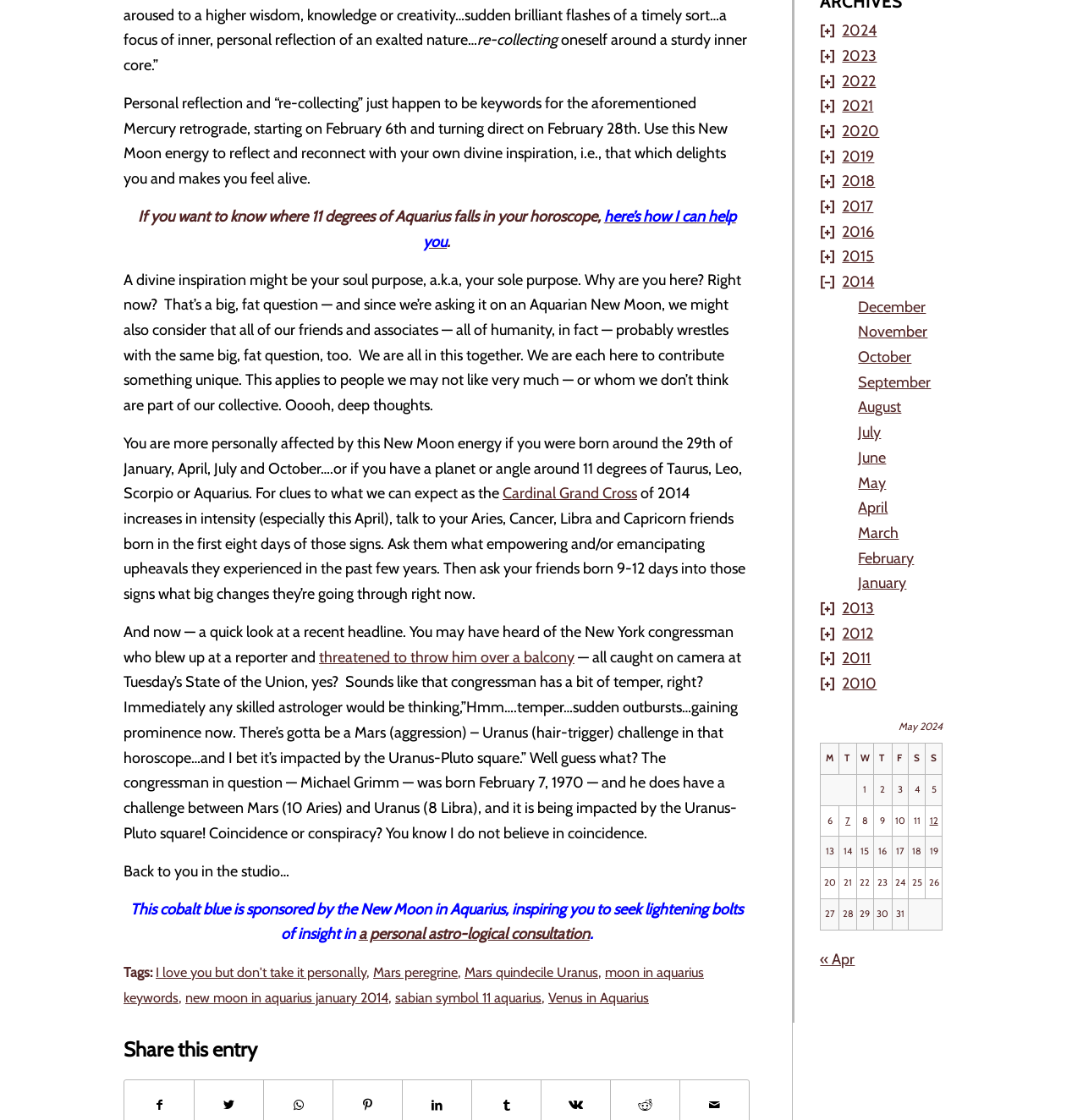What is the theme of the New Moon energy?
Make sure to answer the question with a detailed and comprehensive explanation.

The theme of the New Moon energy is Aquarius, as mentioned in the text 'This cobalt blue is sponsored by the New Moon in Aquarius, inspiring you to seek lightening bolts of insight in a personal astro-logical consultation'.